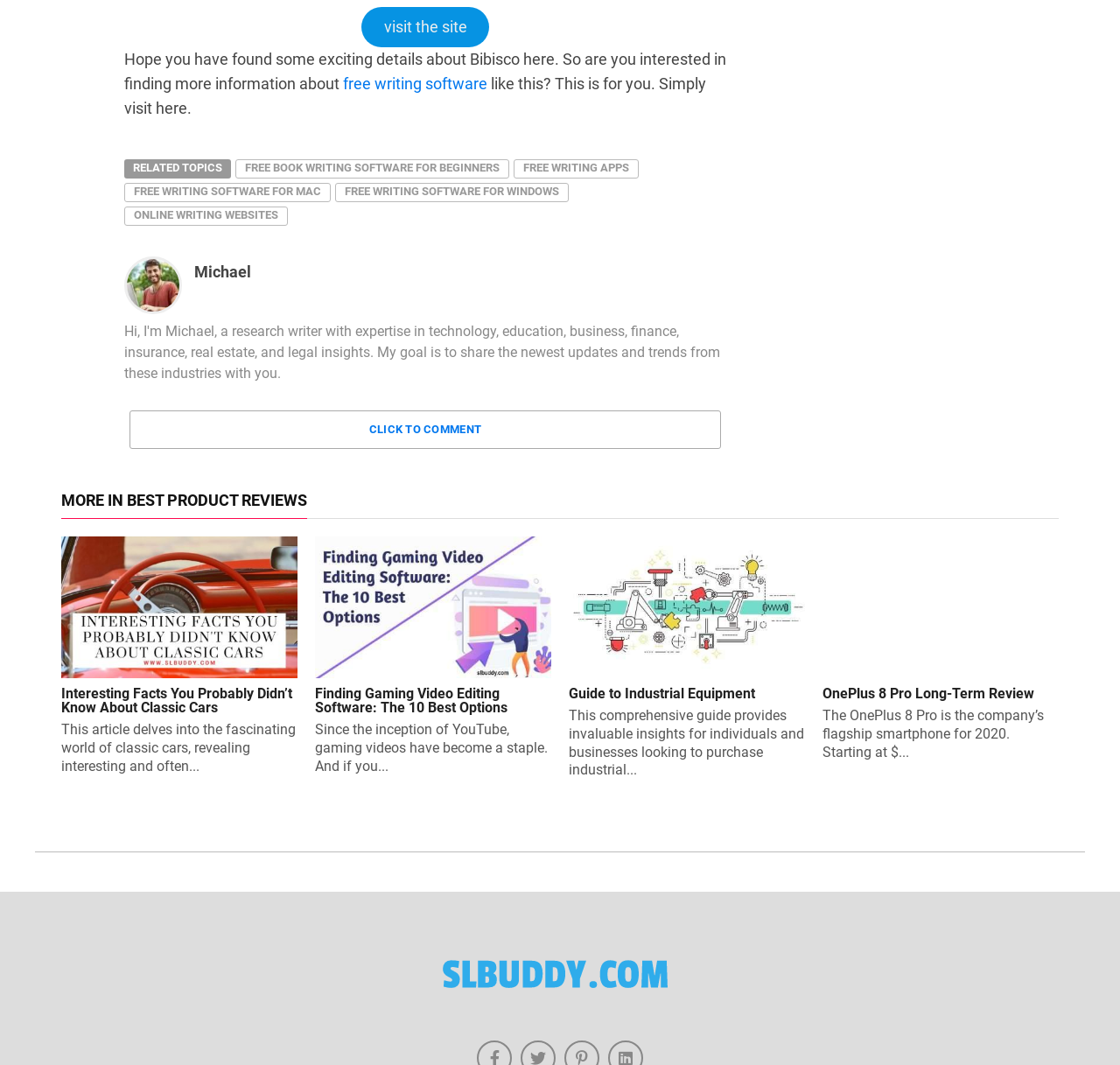Please specify the bounding box coordinates for the clickable region that will help you carry out the instruction: "explore related topics".

[0.119, 0.151, 0.198, 0.164]